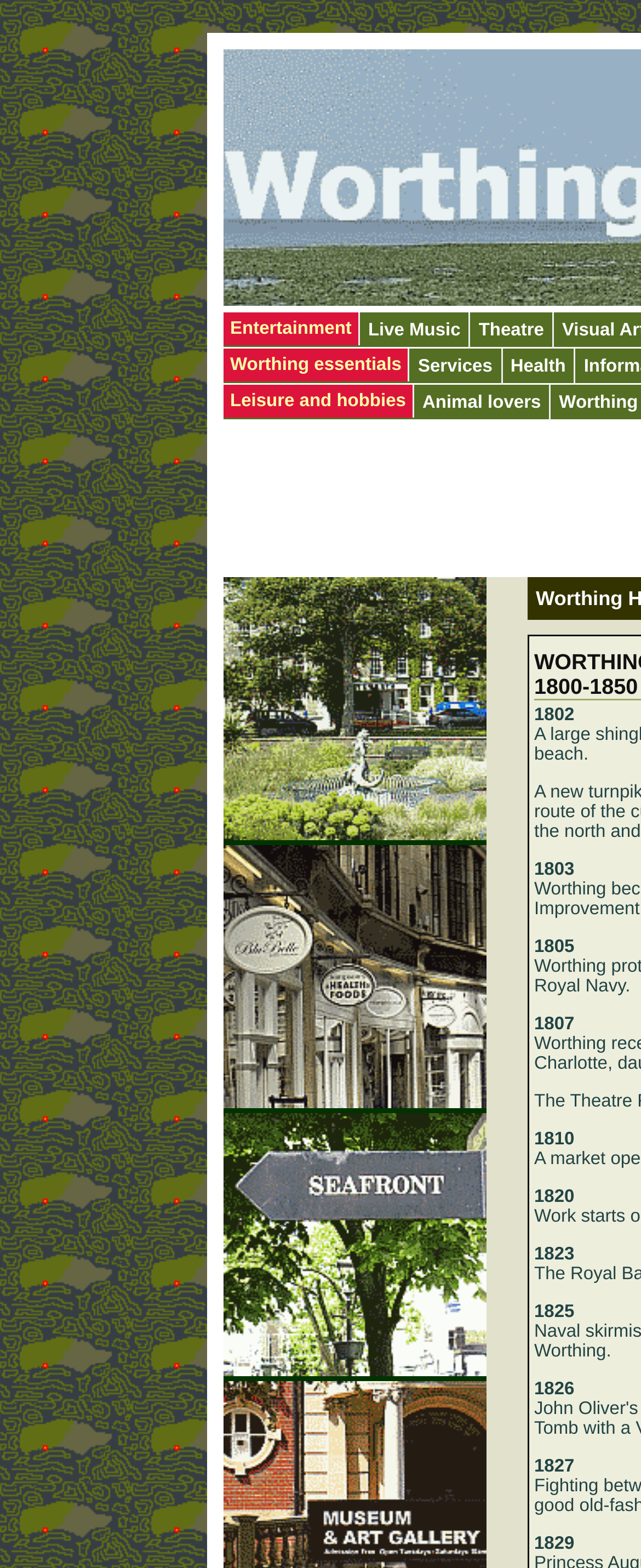How many links are under the 'Entertainment' category?
Respond with a short answer, either a single word or a phrase, based on the image.

2